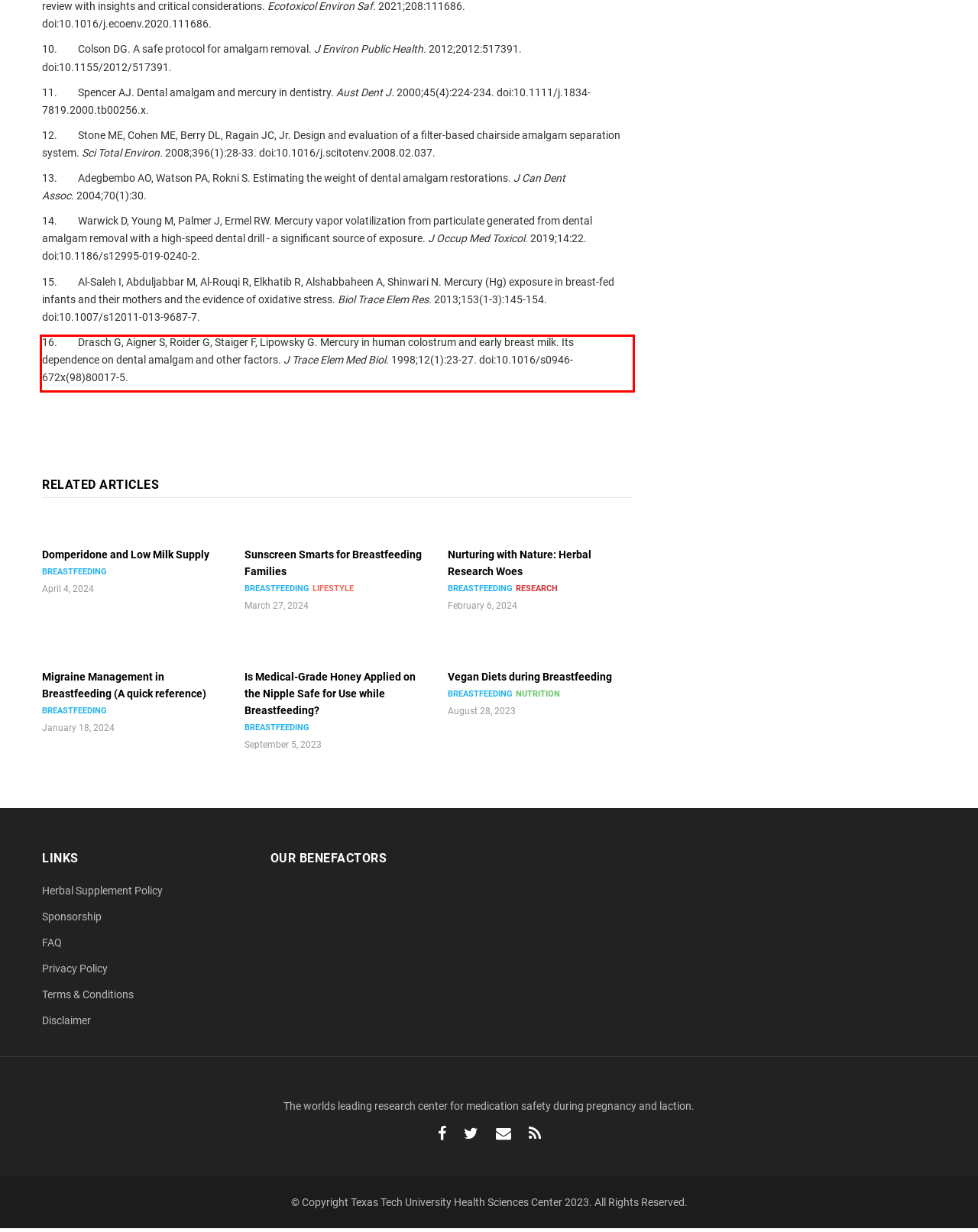Using the provided webpage screenshot, identify and read the text within the red rectangle bounding box.

16. Drasch G, Aigner S, Roider G, Staiger F, Lipowsky G. Mercury in human colostrum and early breast milk. Its dependence on dental amalgam and other factors. J Trace Elem Med Biol. 1998;12(1):23-27. doi:10.1016/s0946-672x(98)80017-5.